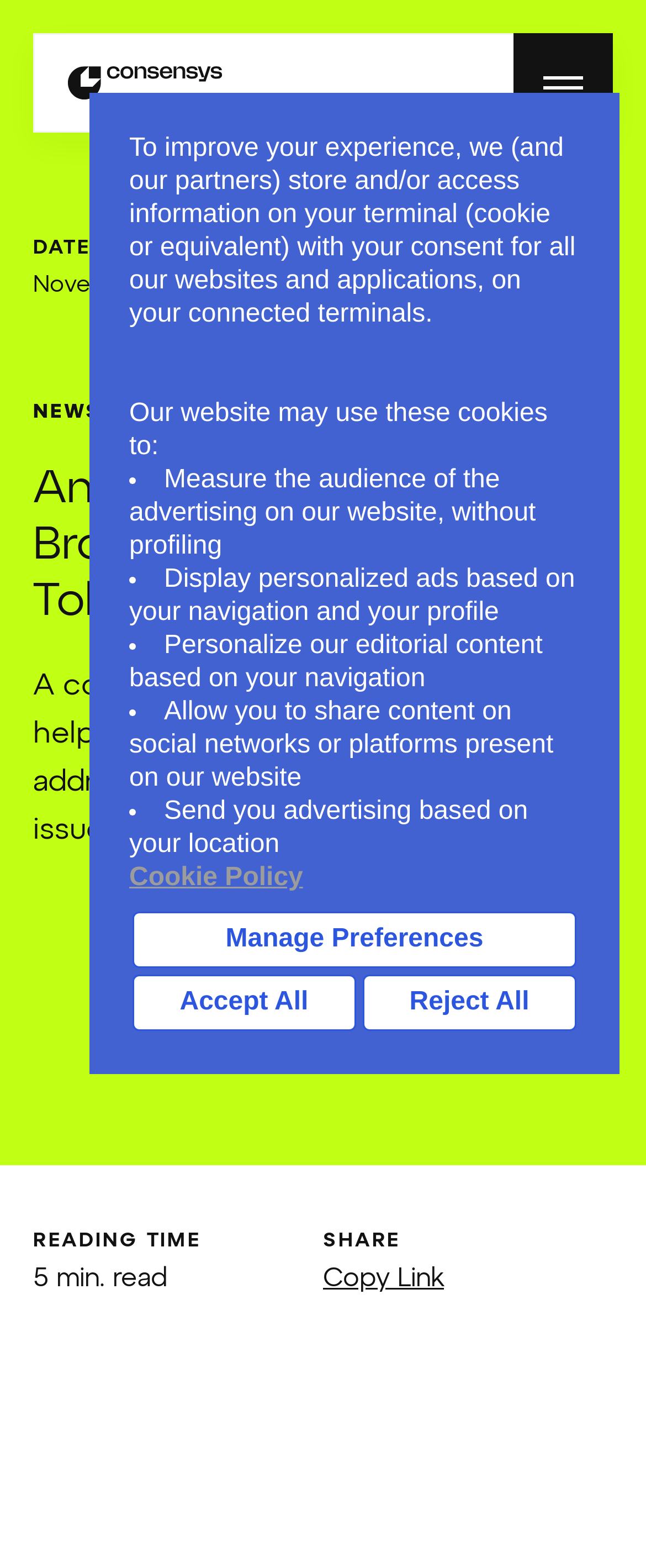Please locate the bounding box coordinates of the element that needs to be clicked to achieve the following instruction: "Copy the link". The coordinates should be four float numbers between 0 and 1, i.e., [left, top, right, bottom].

[0.5, 0.804, 0.687, 0.831]